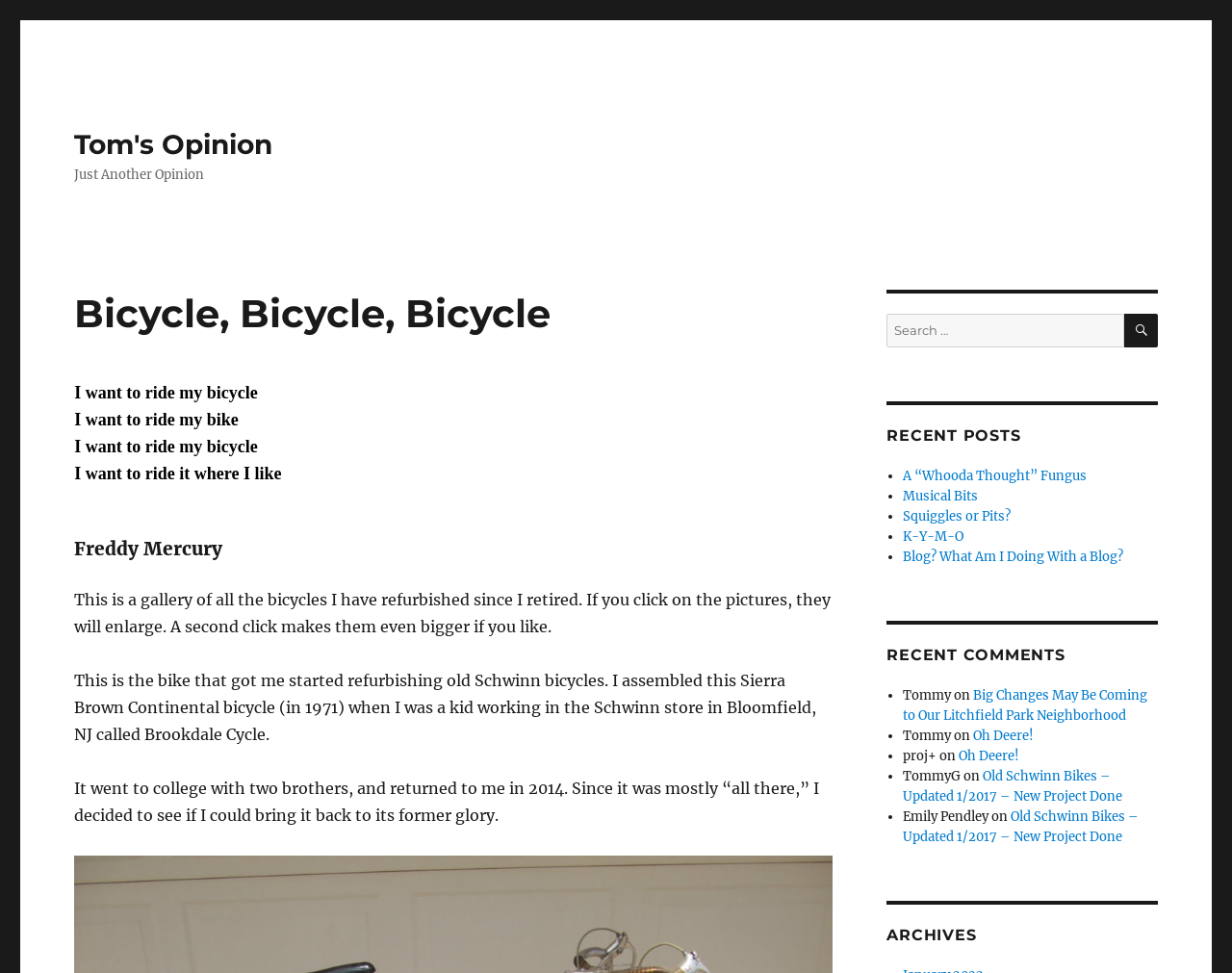Please determine the main heading text of this webpage.

Bicycle, Bicycle, Bicycle